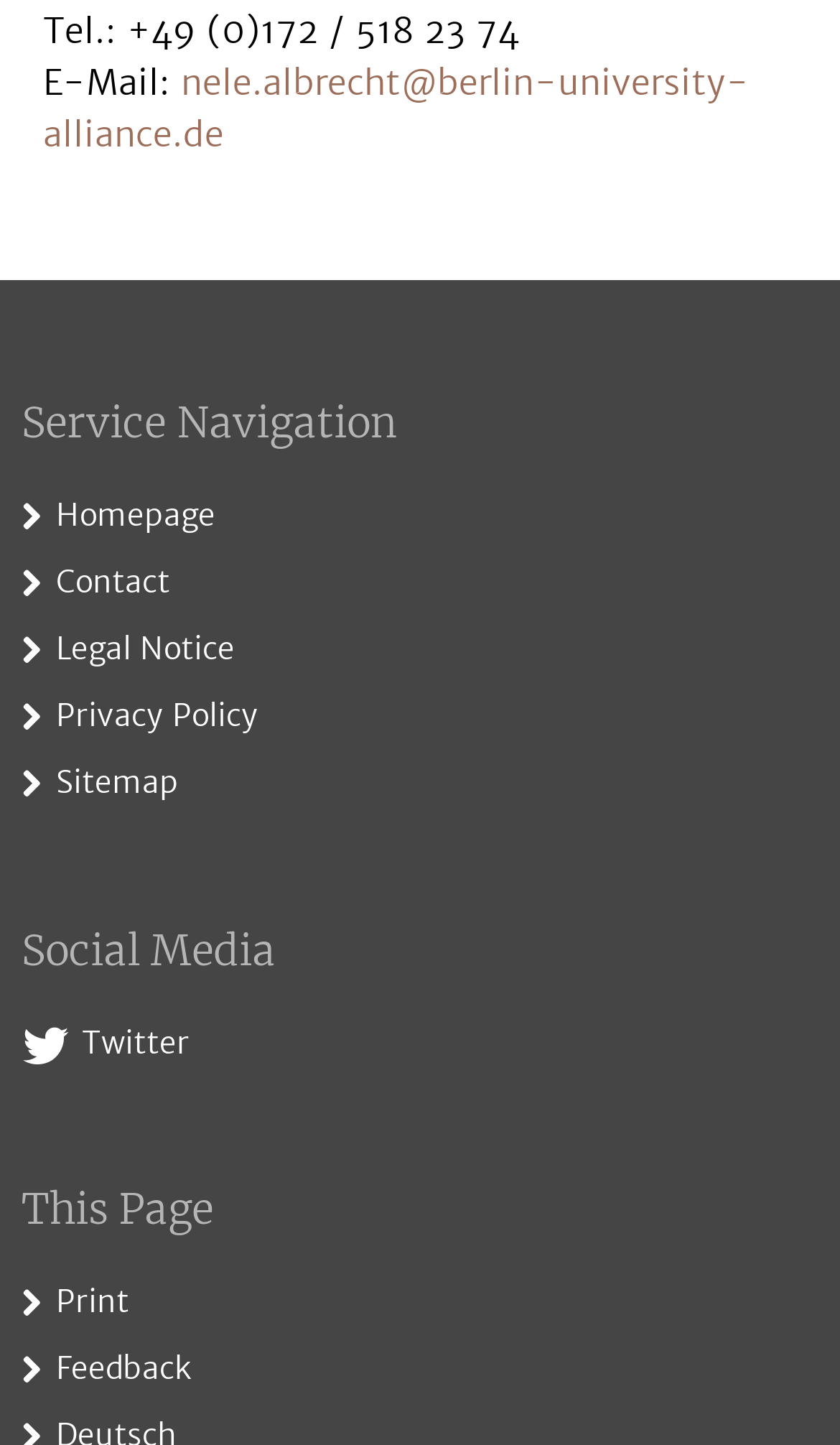What is the last link in the 'Service Navigation' section?
Based on the image, answer the question with as much detail as possible.

I found the 'Service Navigation' section by looking at the heading element with the text 'Service Navigation' and then counting the number of link elements underneath it. The last link element has the text ' Sitemap'.